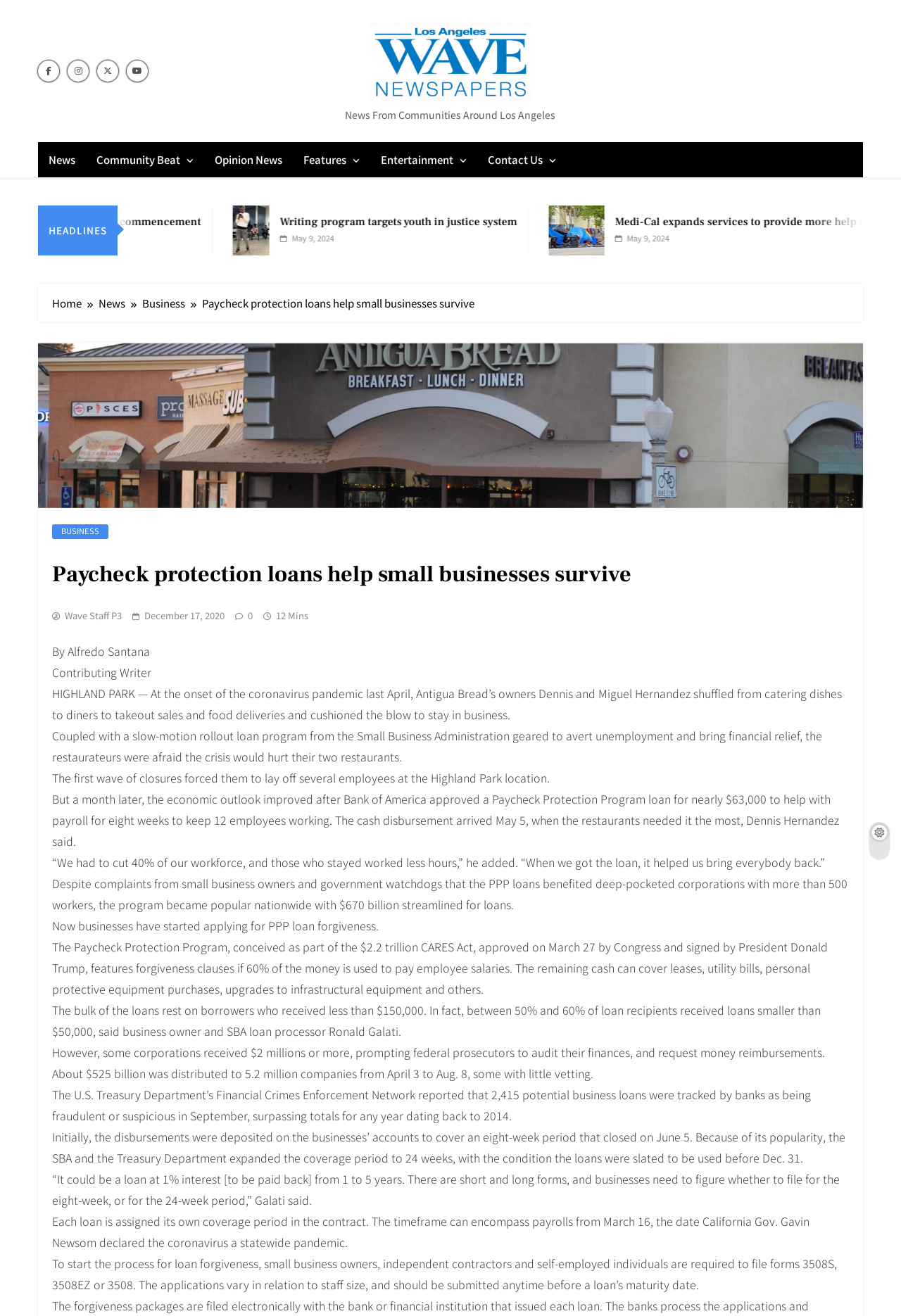Give a concise answer using only one word or phrase for this question:
How much did Antigua Bread's owners receive in Paycheck Protection Program loan?

$63,000